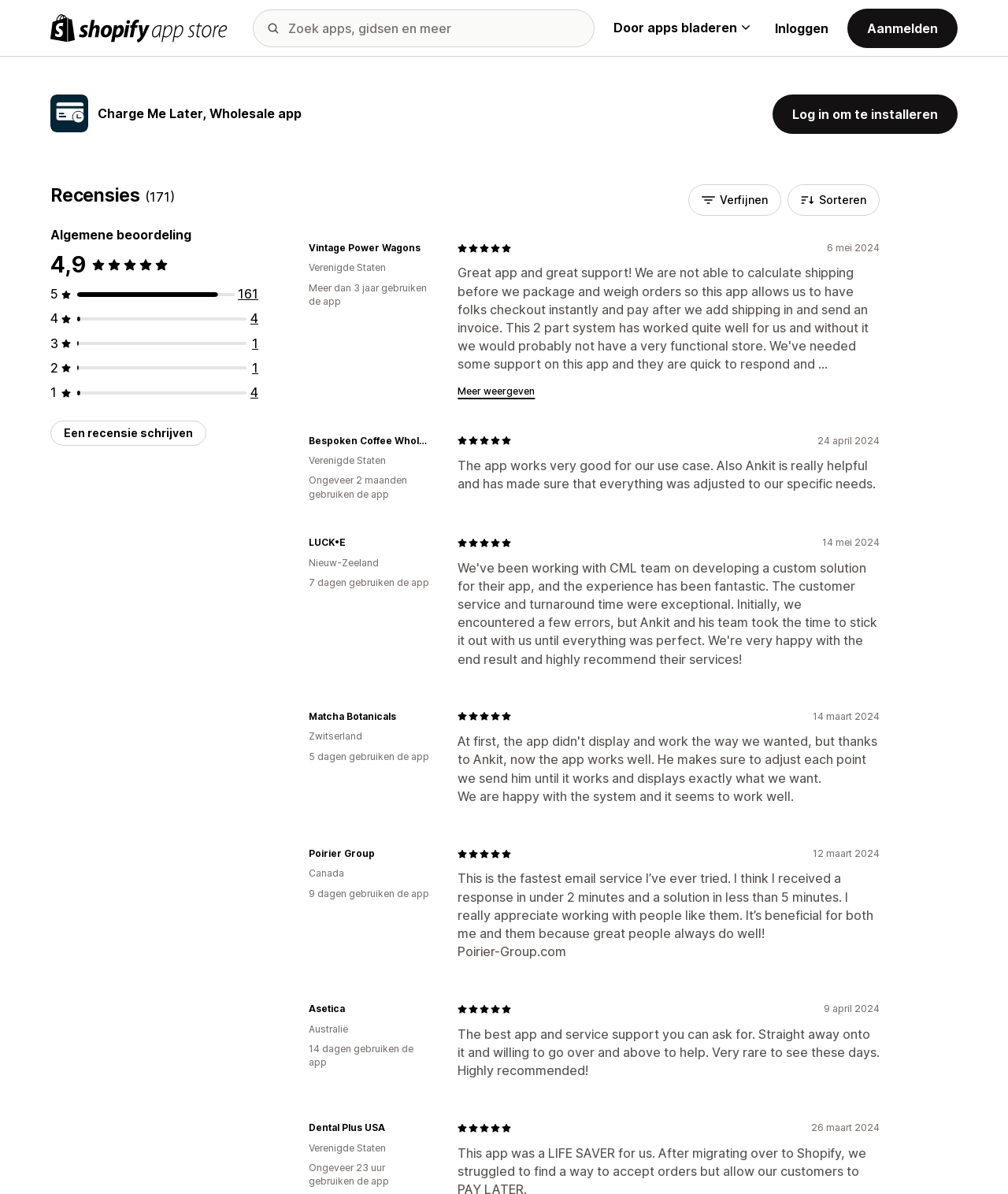Find the bounding box coordinates for the UI element whose description is: "Log in om te installeren". The coordinates should be four float numbers between 0 and 1, in the format [left, top, right, bottom].

[0.766, 0.079, 0.95, 0.112]